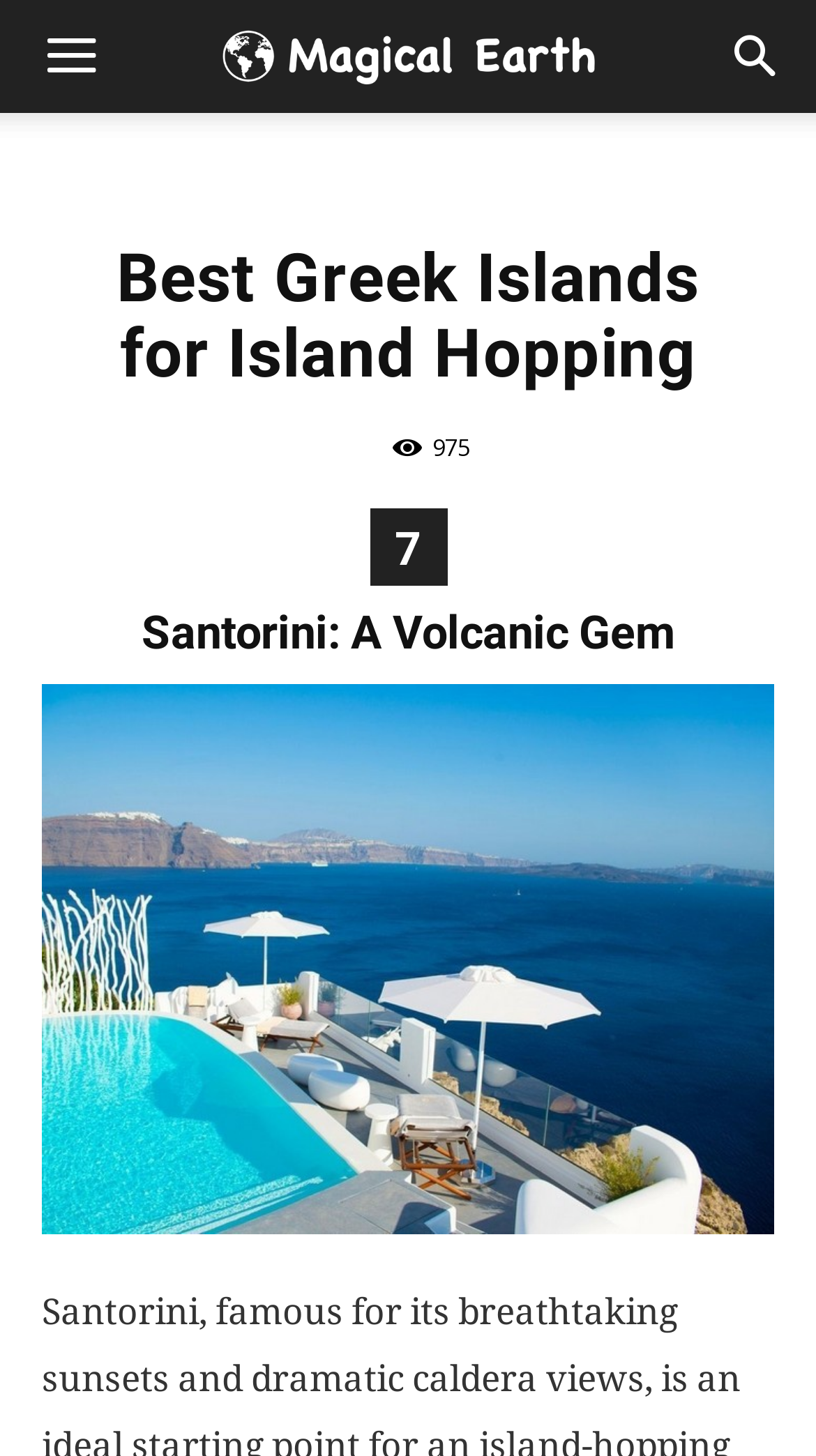What is the number above the main heading?
Kindly give a detailed and elaborate answer to the question.

I found the answer by looking at the StaticText element '975' which is located above the main heading 'Best Greek Islands for Island Hopping'.